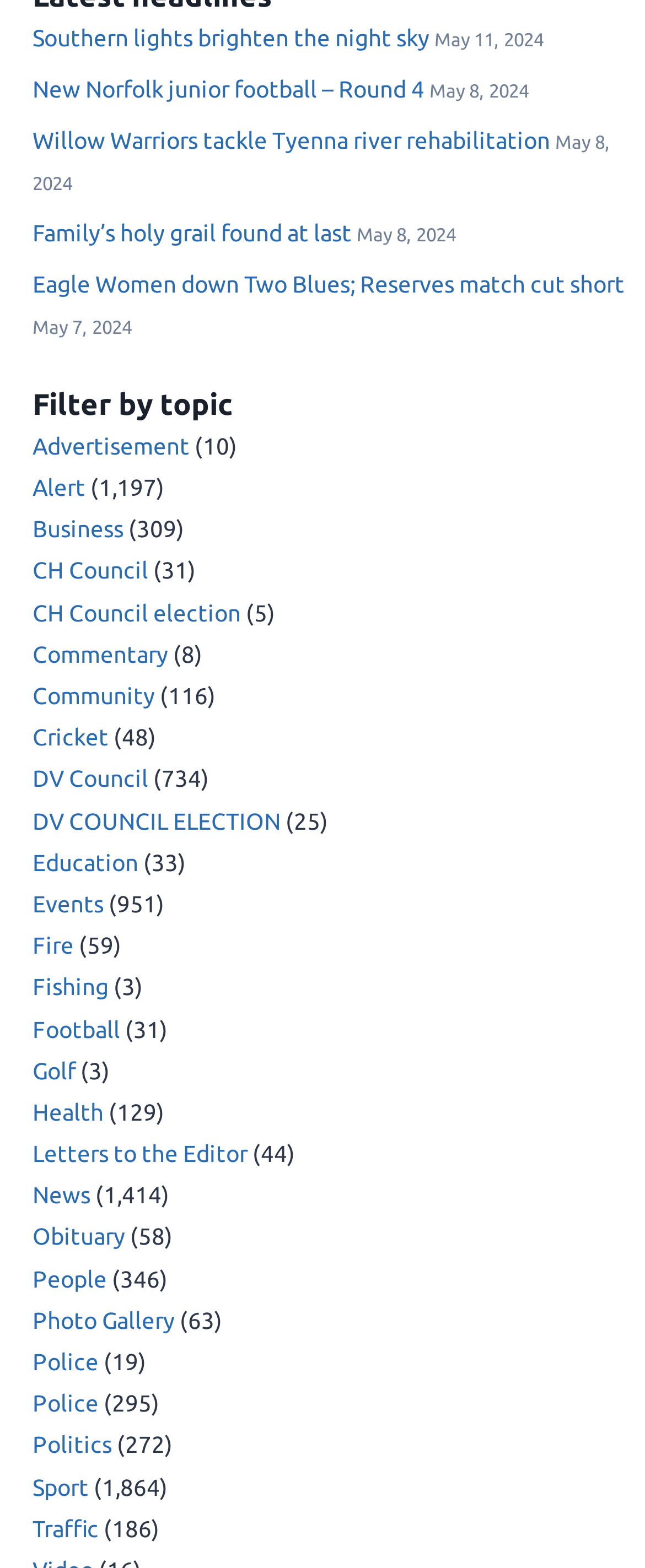How many news articles are listed?
Please provide a single word or phrase based on the screenshot.

20